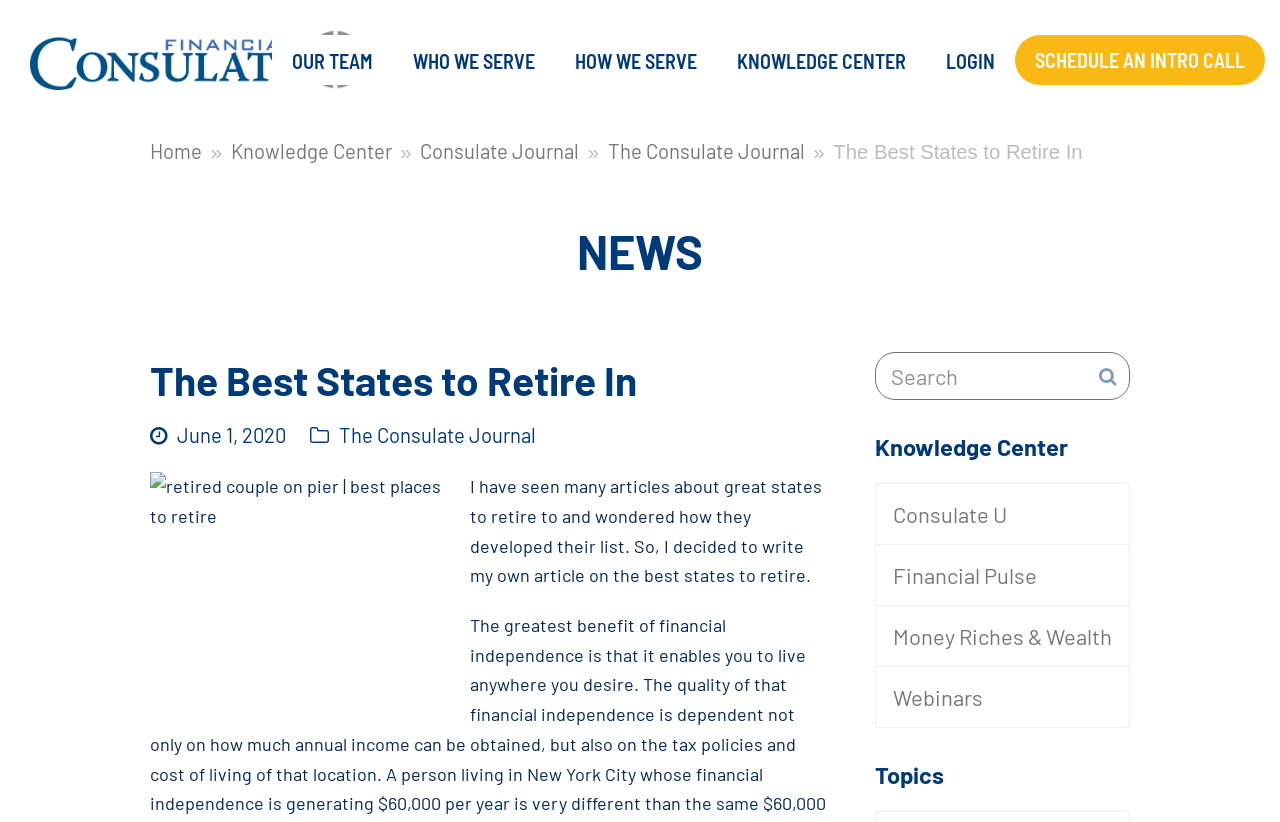Find the bounding box coordinates of the element to click in order to complete the given instruction: "Search for something."

[0.684, 0.428, 0.883, 0.487]